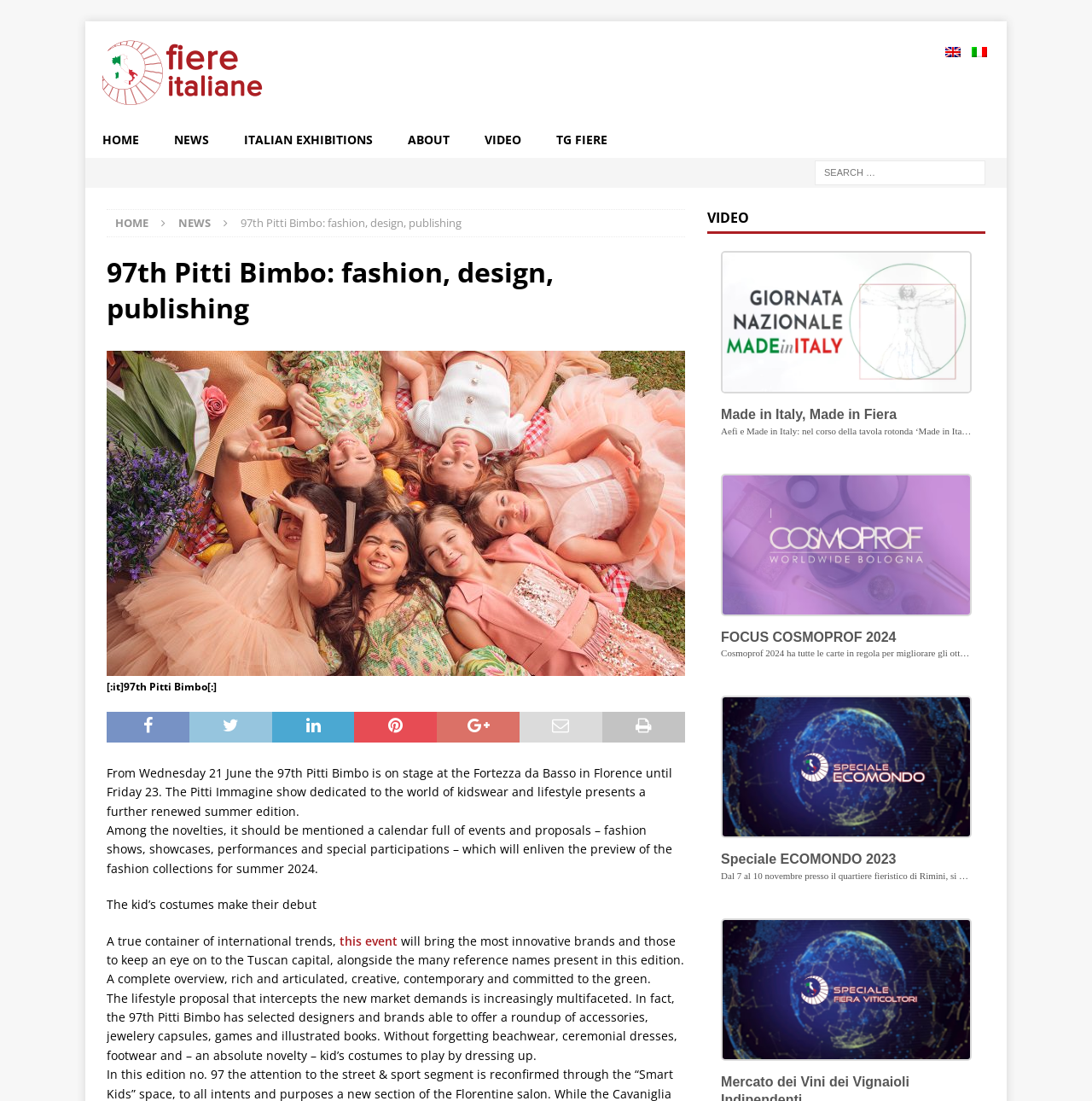What is the theme of the event?
Refer to the image and provide a detailed answer to the question.

The theme of the event can be found in the text 'The Pitti Immagine show dedicated to the world of kidswear and lifestyle presents a further renewed summer edition.' which is located in the main content area of the webpage.